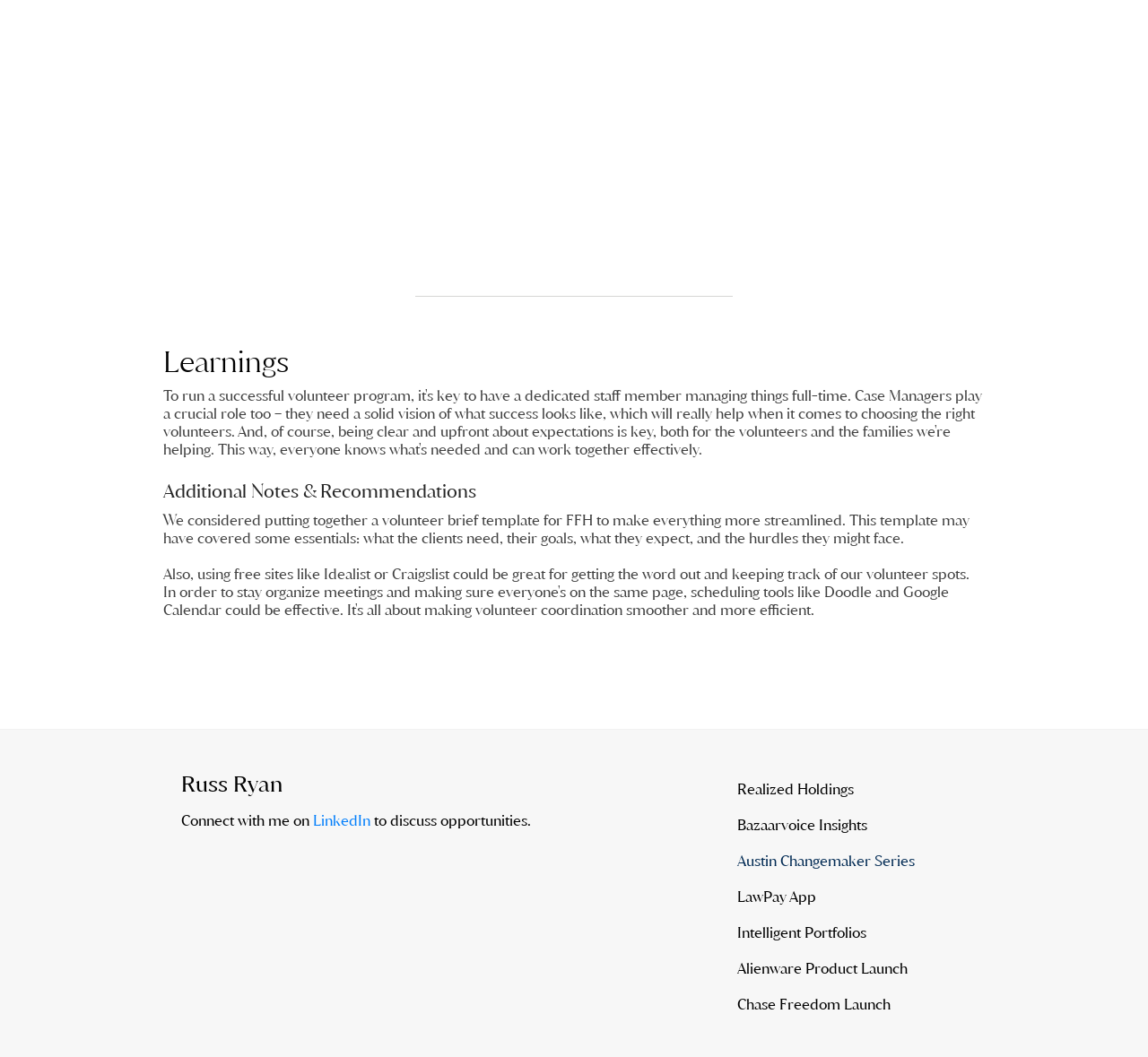Please specify the bounding box coordinates in the format (top-left x, top-left y, bottom-right x, bottom-right y), with values ranging from 0 to 1. Identify the bounding box for the UI component described as follows: Alienware Product Launch

[0.642, 0.899, 0.801, 0.933]